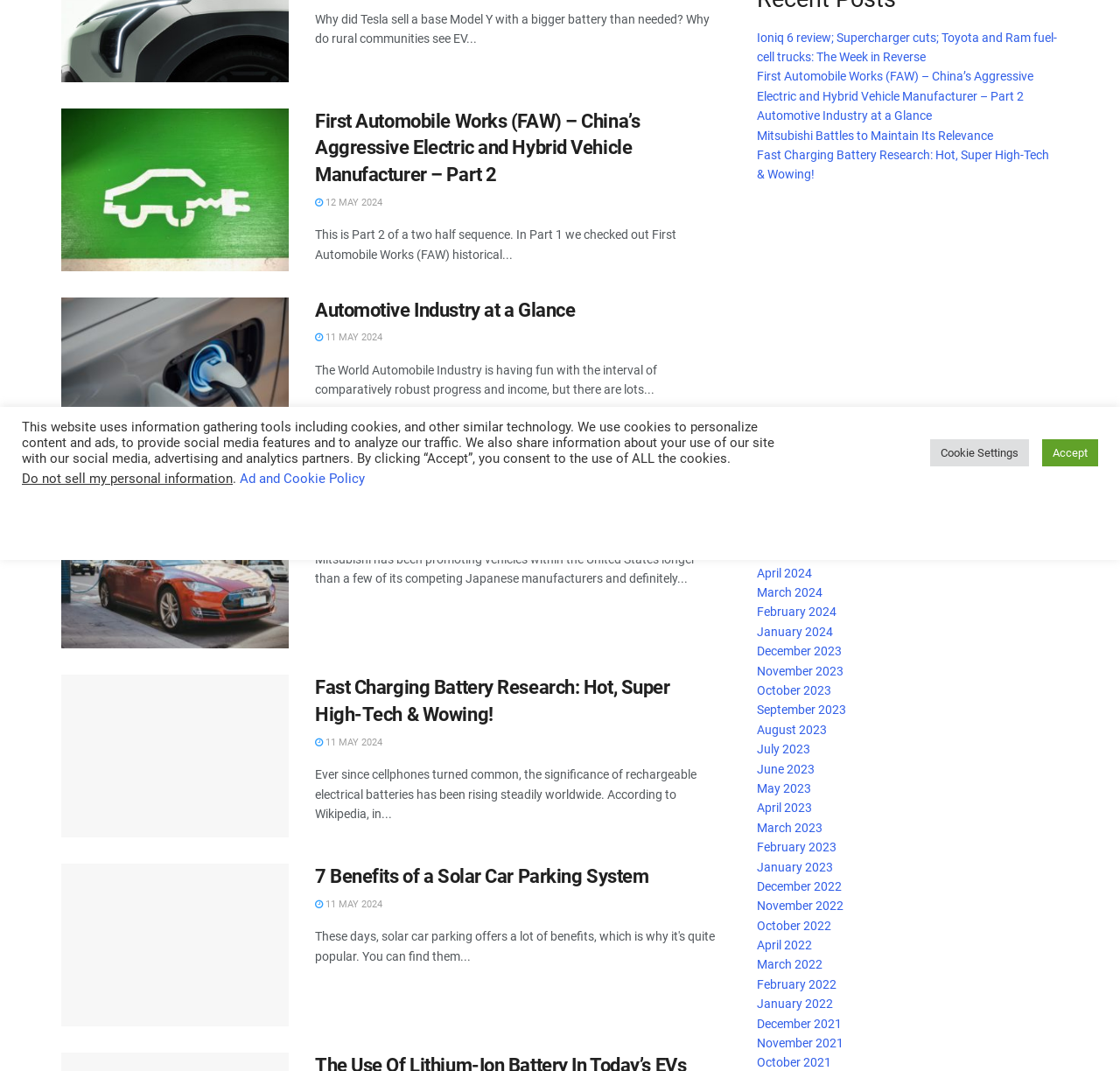Identify the bounding box of the UI component described as: "propspecialties".

None